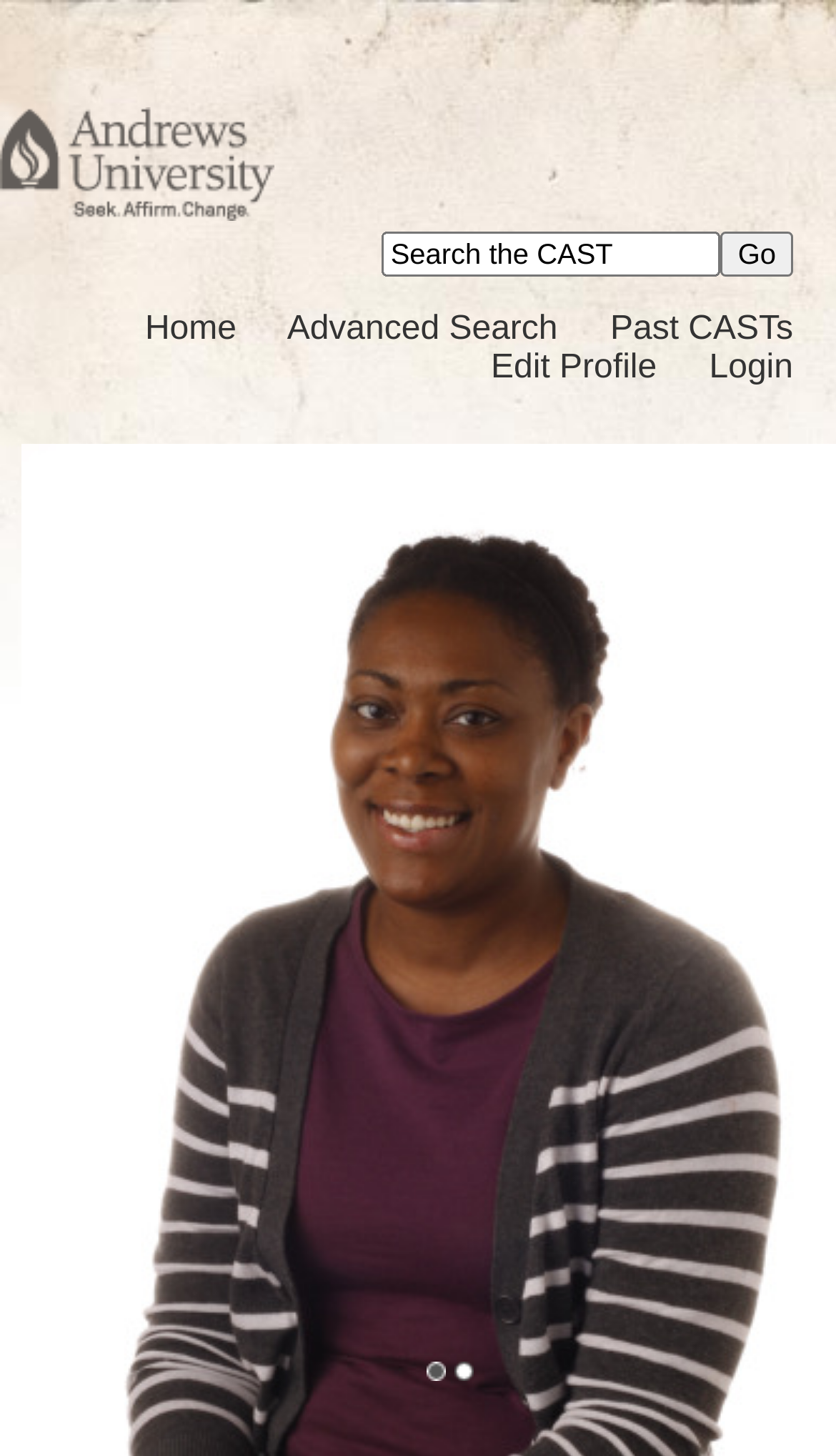Provide a thorough and detailed response to the question by examining the image: 
How many thumbnail images are there?

I found two links with the text 'Thumbnail' and each of them has an associated image, so there are two thumbnail images.